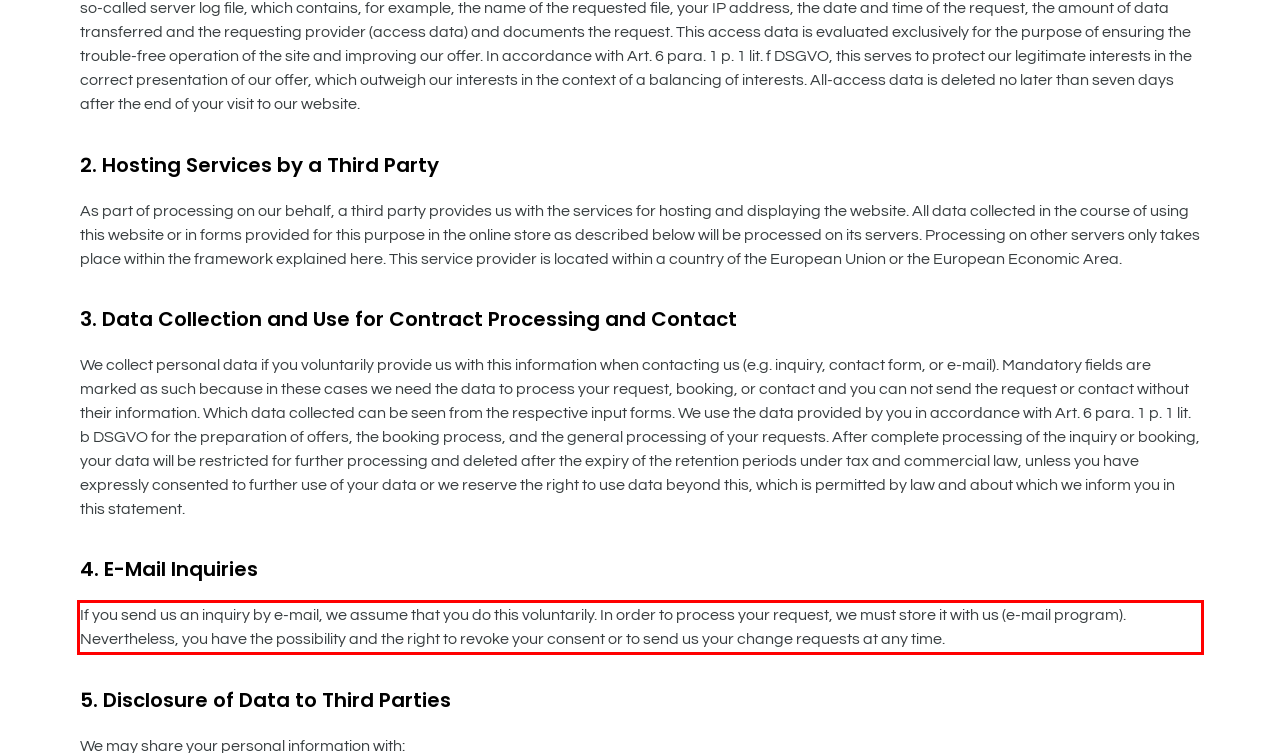Examine the screenshot of the webpage, locate the red bounding box, and perform OCR to extract the text contained within it.

If you send us an inquiry by e-mail, we assume that you do this voluntarily. In order to process your request, we must store it with us (e-mail program). Nevertheless, you have the possibility and the right to revoke your consent or to send us your change requests at any time.